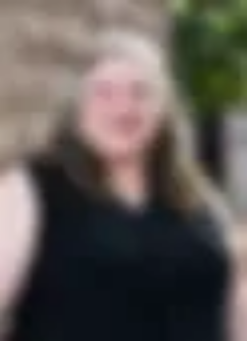Answer the following query concisely with a single word or phrase:
What is the focus of her books?

Science and mathematics